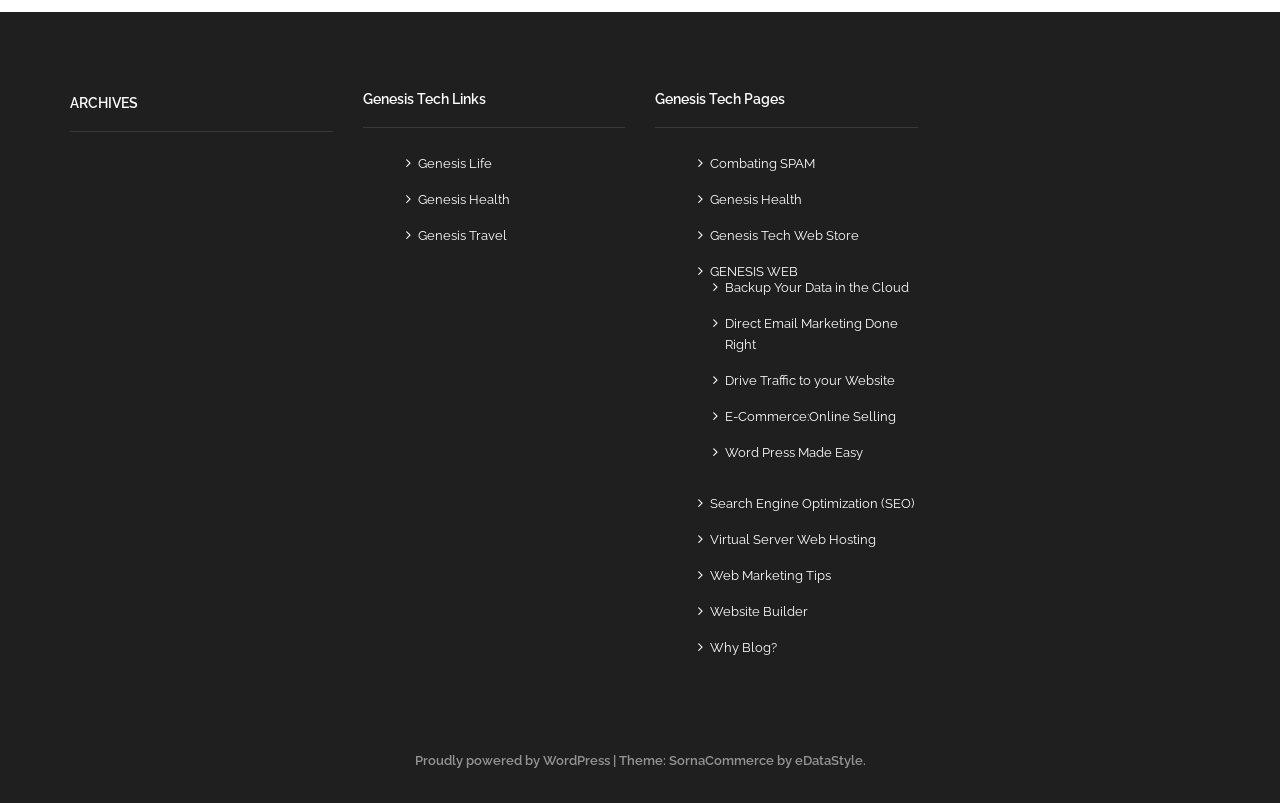Please identify the bounding box coordinates of the region to click in order to complete the task: "Click on the 'Next slide' button". The coordinates must be four float numbers between 0 and 1, specified as [left, top, right, bottom].

None